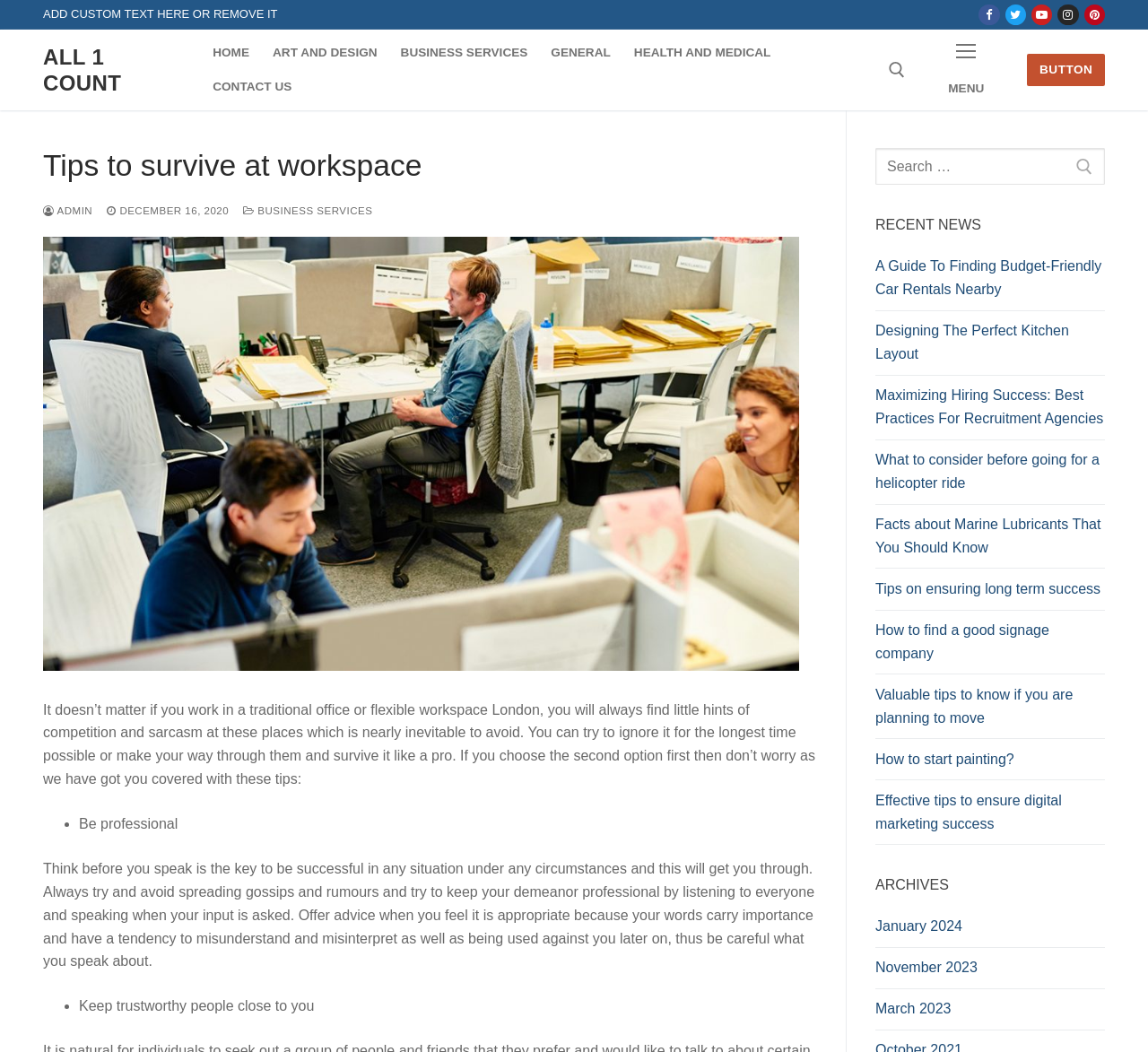How many recent news links are there on the webpage?
Using the image provided, answer with just one word or phrase.

9